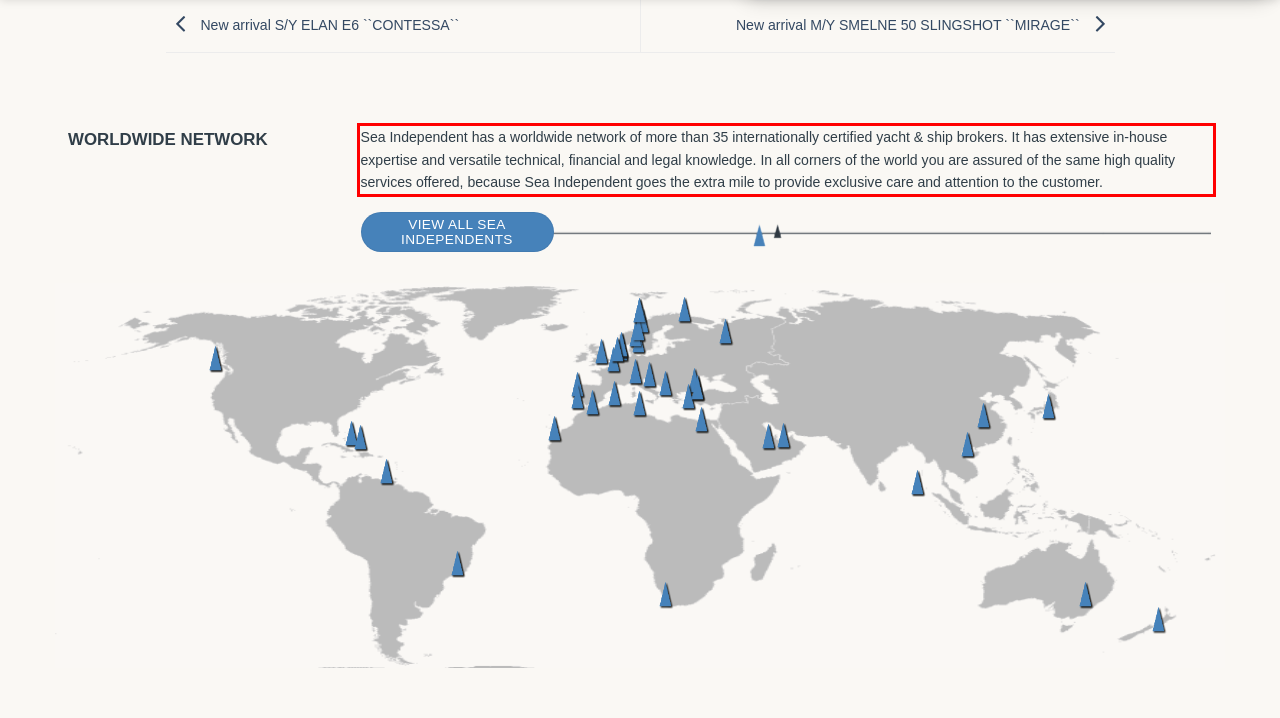Identify the red bounding box in the webpage screenshot and perform OCR to generate the text content enclosed.

Sea Independent has a worldwide network of more than 35 internationally certified yacht & ship brokers. It has extensive in-house expertise and versatile technical, financial and legal knowledge. In all corners of the world you are assured of the same high quality services offered, because Sea Independent goes the extra mile to provide exclusive care and attention to the customer.